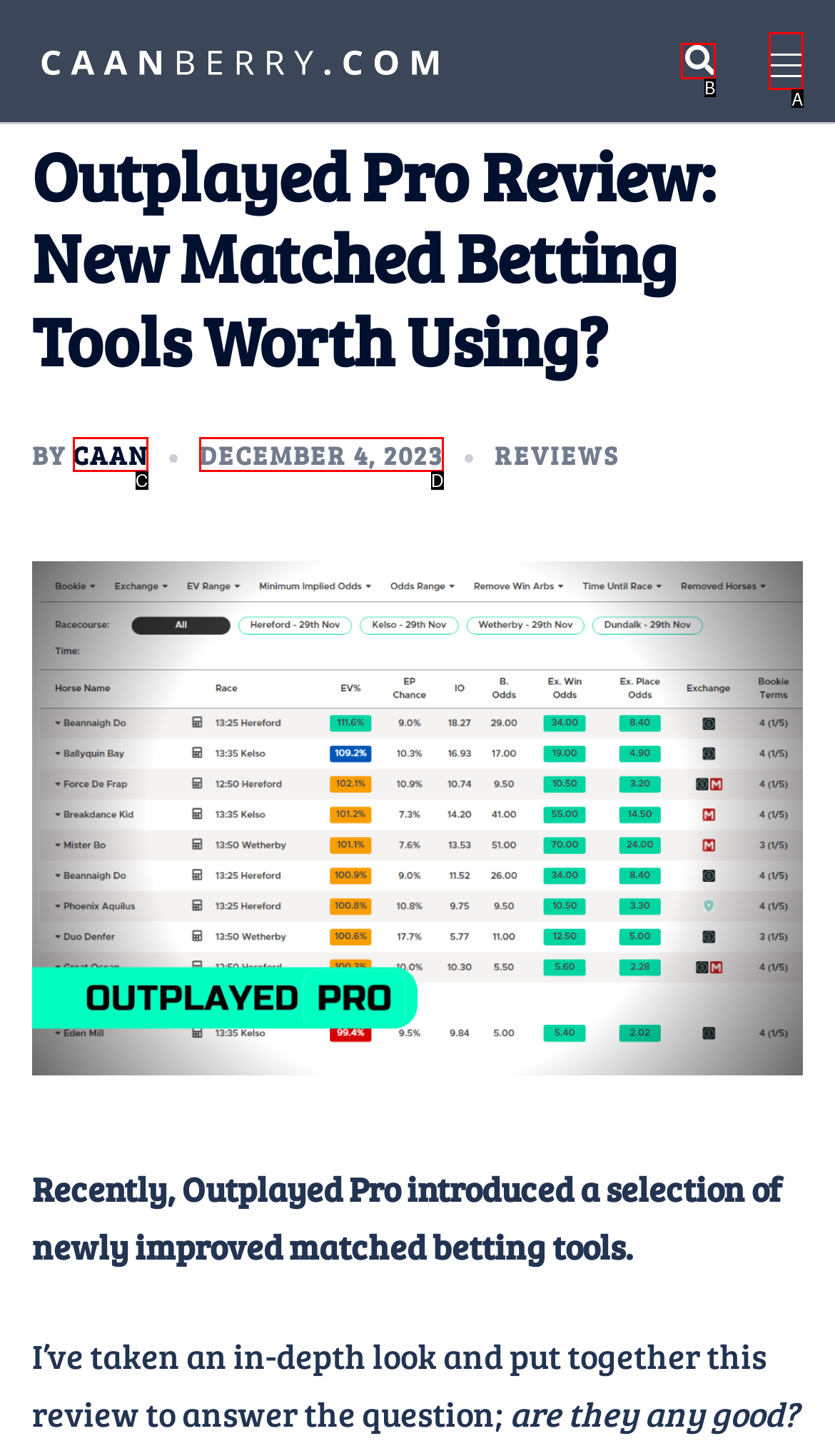From the options shown, which one fits the description: December 4, 2023December 9, 2023? Respond with the appropriate letter.

D